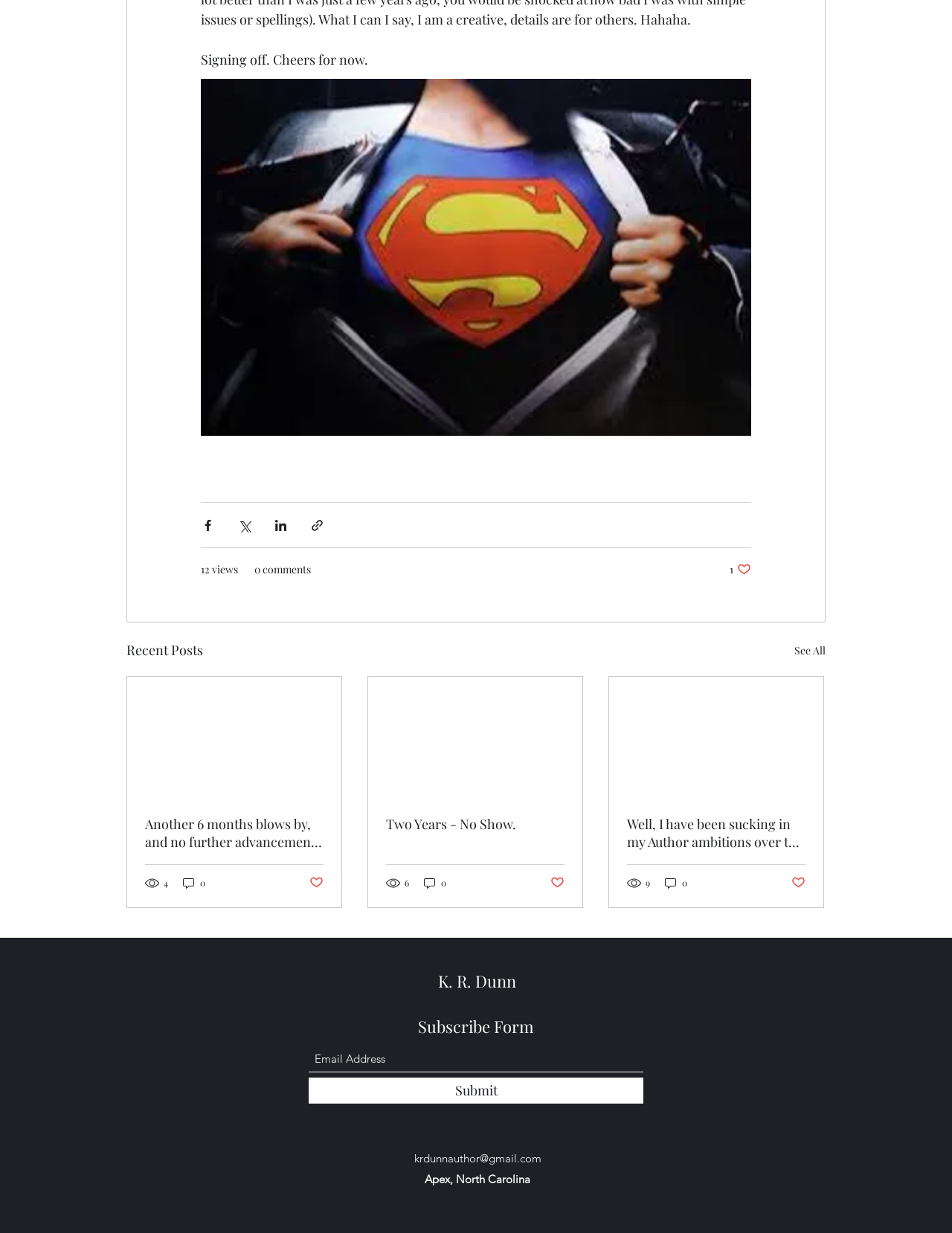Based on what you see in the screenshot, provide a thorough answer to this question: What is the purpose of the form at the bottom of the webpage?

The form at the bottom of the webpage is a subscribe form, which is indicated by the heading element with the text 'Subscribe Form' located above the form fields.